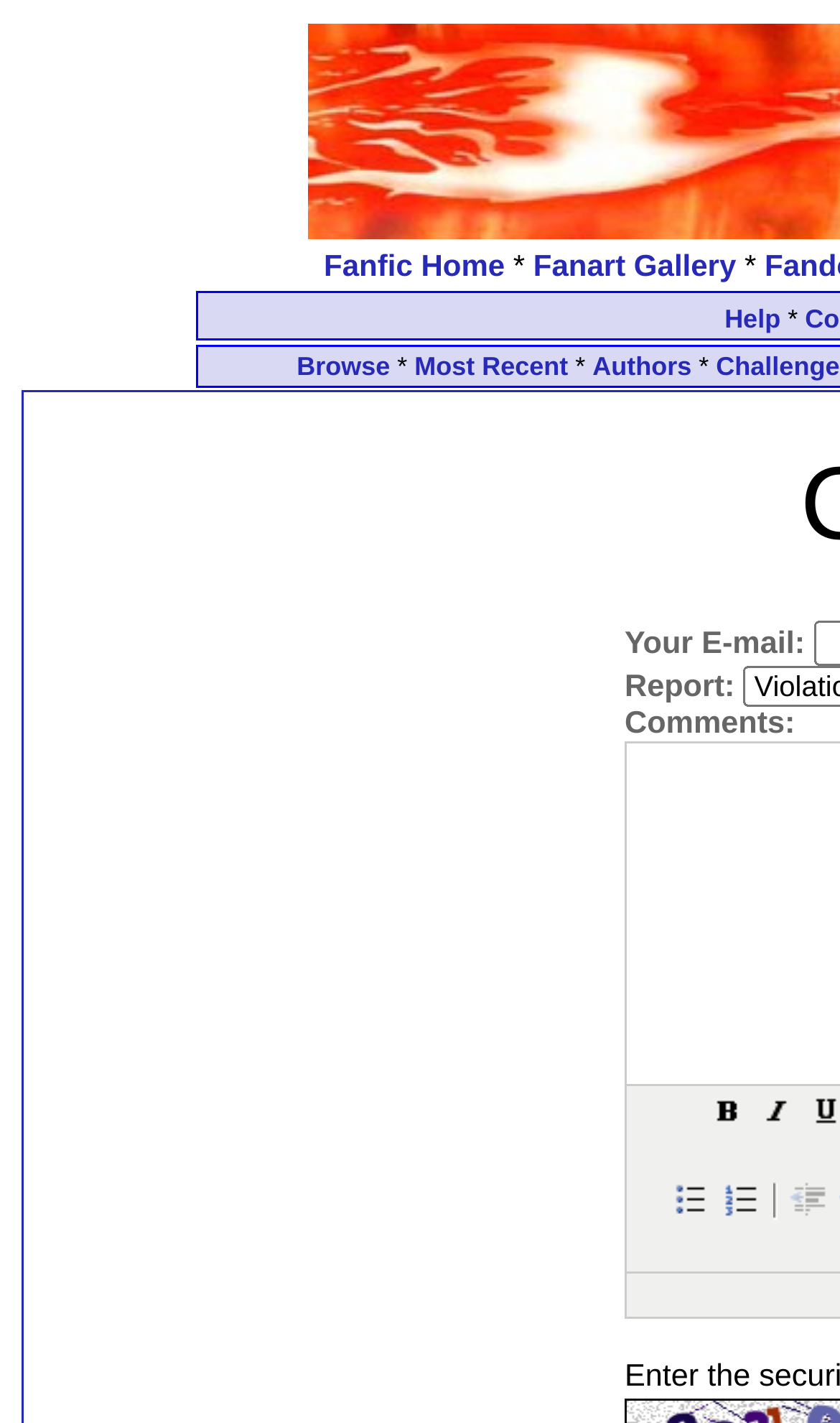Reply to the question with a single word or phrase:
How many formatting options are available for comments?

5